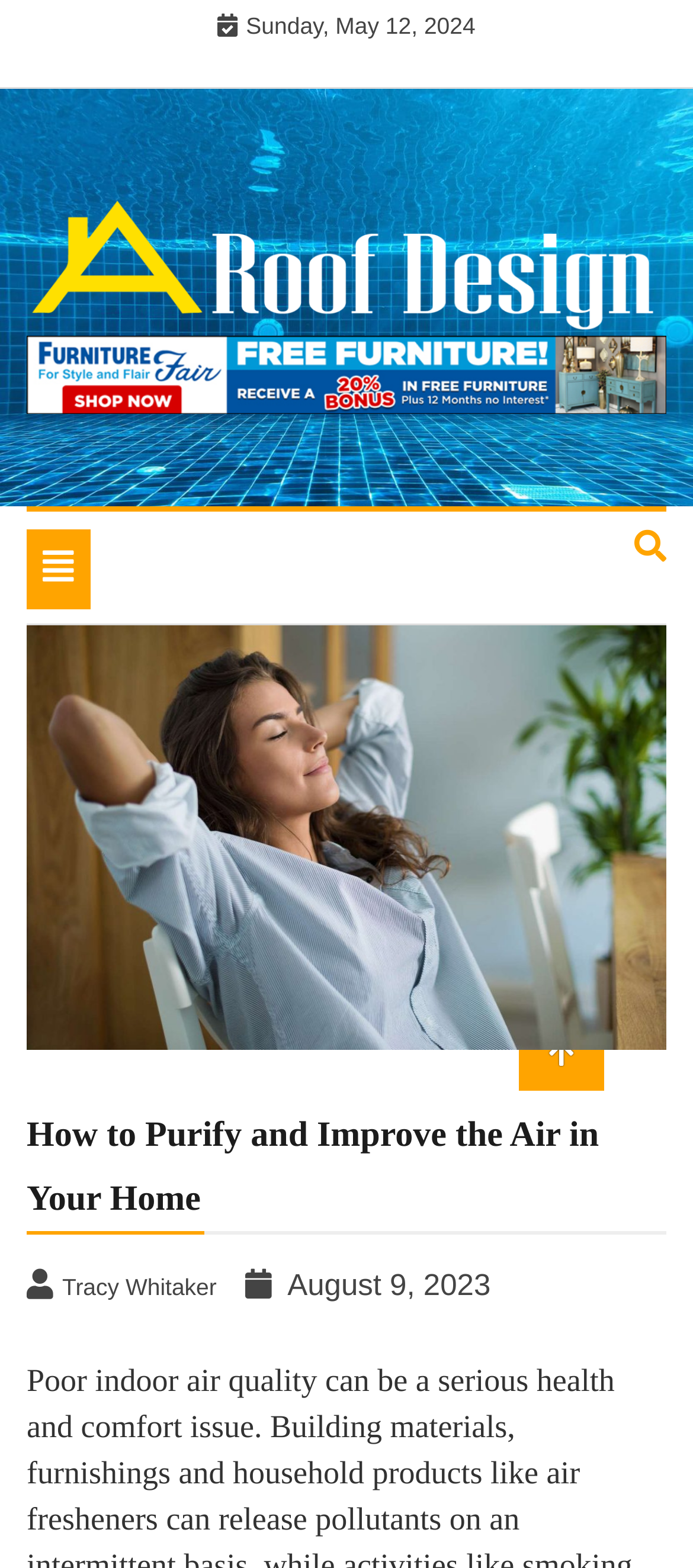Specify the bounding box coordinates of the area to click in order to follow the given instruction: "View the article by Tracy Whitaker."

[0.038, 0.809, 0.323, 0.831]